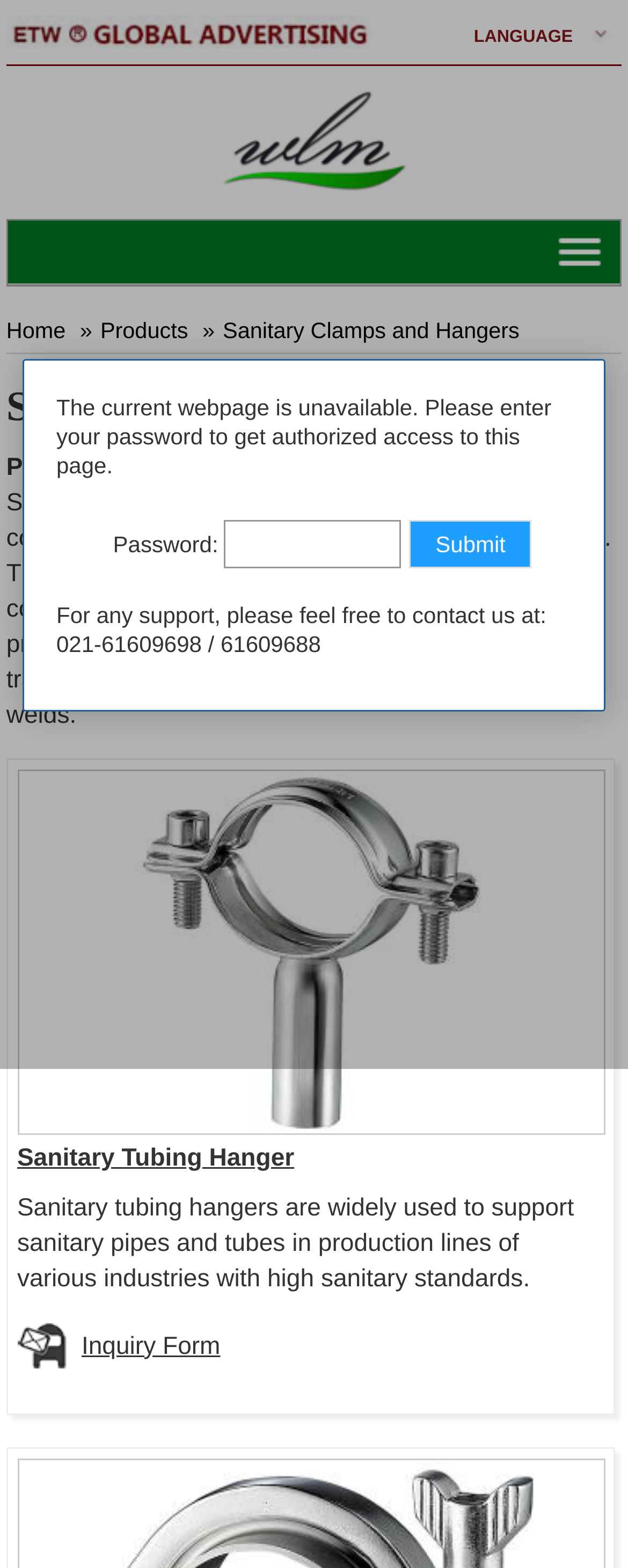Create a detailed summary of all the visual and textual information on the webpage.

The webpage is about Sanitary Clamps and Hangers, a type of sanitary pipe fittings. At the top right corner, there is a language selection button. Below it, there is a logo of Wuxi Linch Machinery Co., Ltd., which is a link to the company's website. 

On the top navigation bar, there are four links: Home, Products, Sanitary Clamps and Hangers, and an empty link. 

The main content of the webpage starts with a heading "Sanitary Clamps and Hangers" followed by a product description. The description explains that sanitary clamps and hangers are used to connect sanitary pipe fittings and other components, and they have excellent sealing properties. 

Below the product description, there is a link to "Sanitary Tubing Hanger" with an accompanying image. The image is positioned to the left of the link. Further down, there is another link to "Sanitary Tubing Hanger" with a different image. This link is positioned at the center of the page. 

To the right of the second "Sanitary Tubing Hanger" link, there is a block of text describing the usage of sanitary tubing hangers. Below this text, there is a link to an "Inquiry Form". 

However, it seems that the webpage is currently unavailable, and users need to enter a password to access the page. A password input field and a submit button are provided for this purpose. 

At the bottom of the page, there is a contact information section, which includes a phone number and an invitation to contact the company for support.